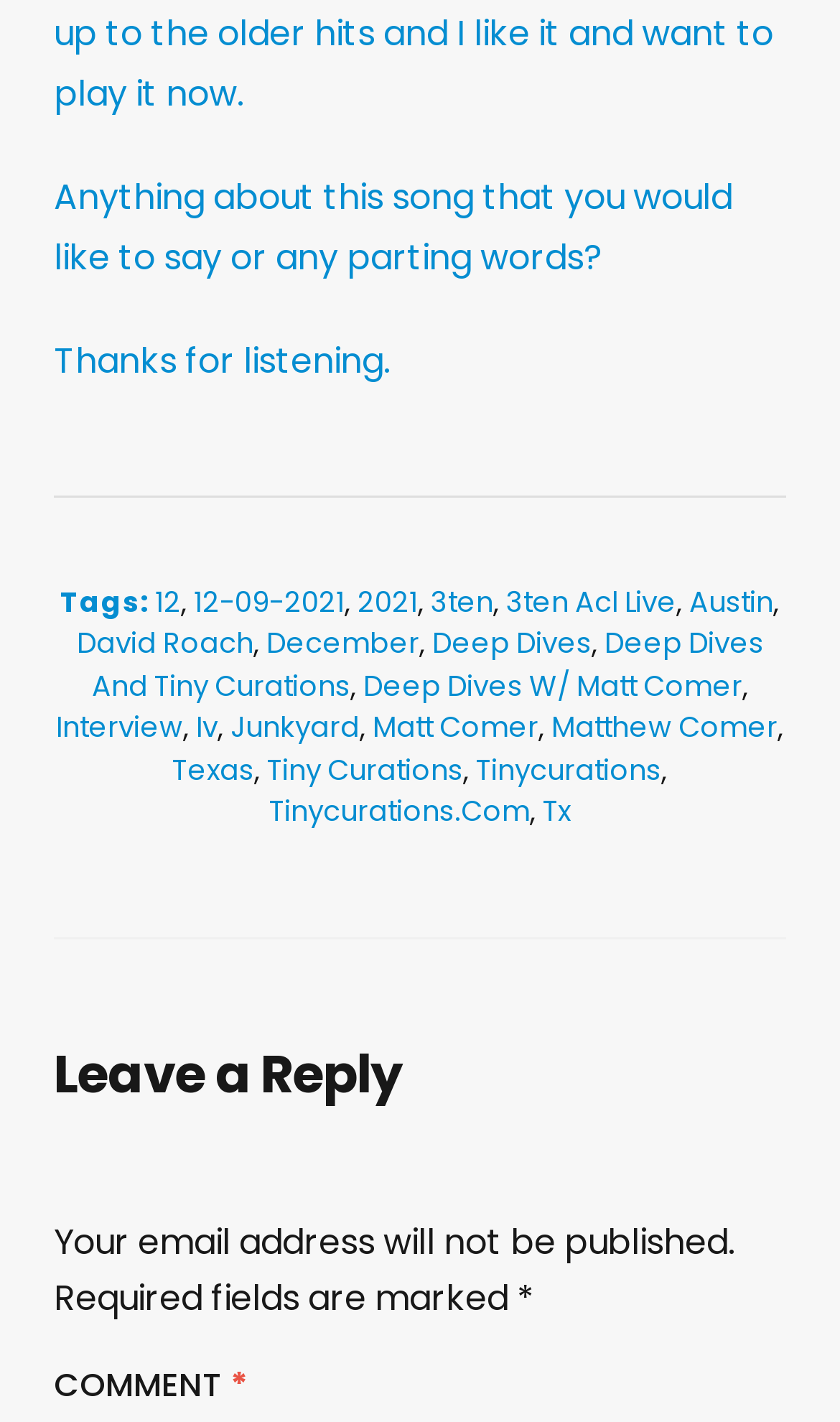Can you specify the bounding box coordinates for the region that should be clicked to fulfill this instruction: "Click on the 'Leave a Reply' heading".

[0.064, 0.733, 0.885, 0.782]